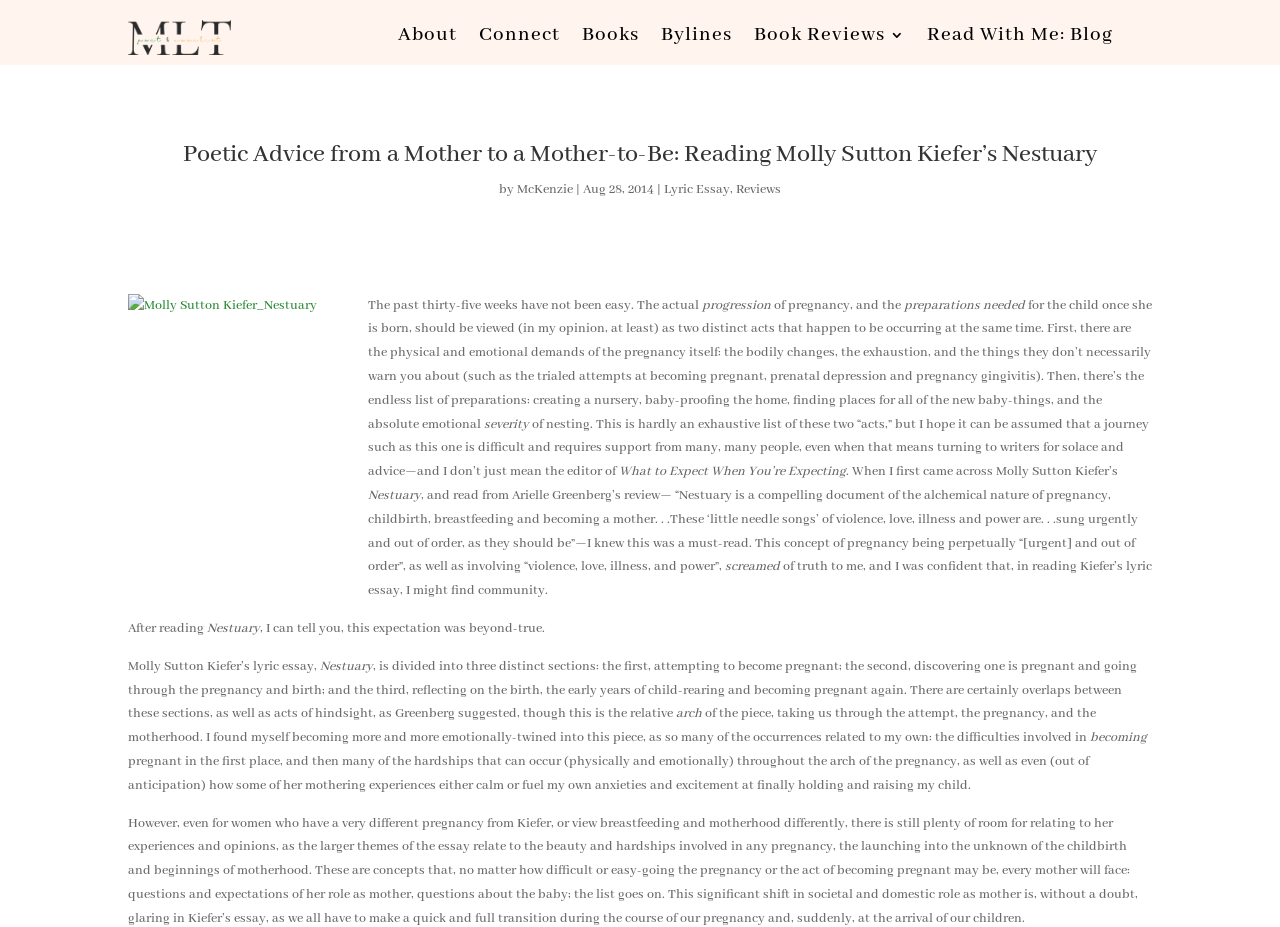How many sections does the book have?
Look at the image and provide a short answer using one word or a phrase.

Three